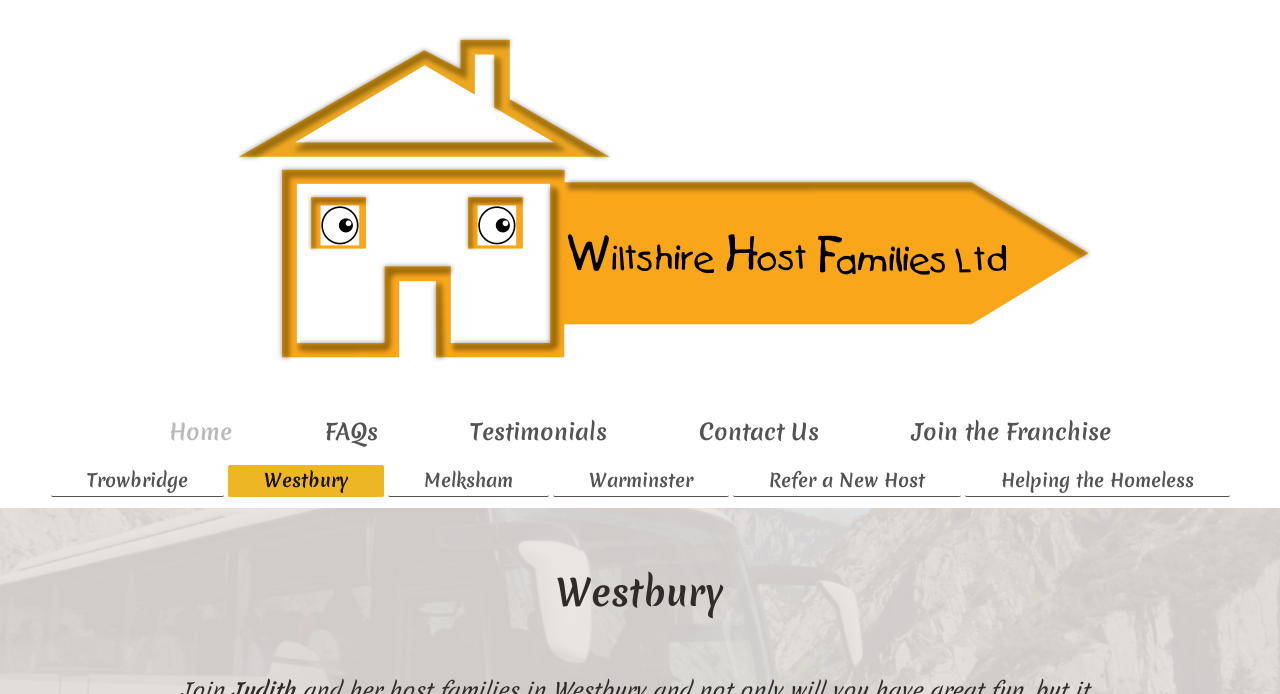Kindly determine the bounding box coordinates of the area that needs to be clicked to fulfill this instruction: "view testimonials".

[0.333, 0.597, 0.509, 0.652]